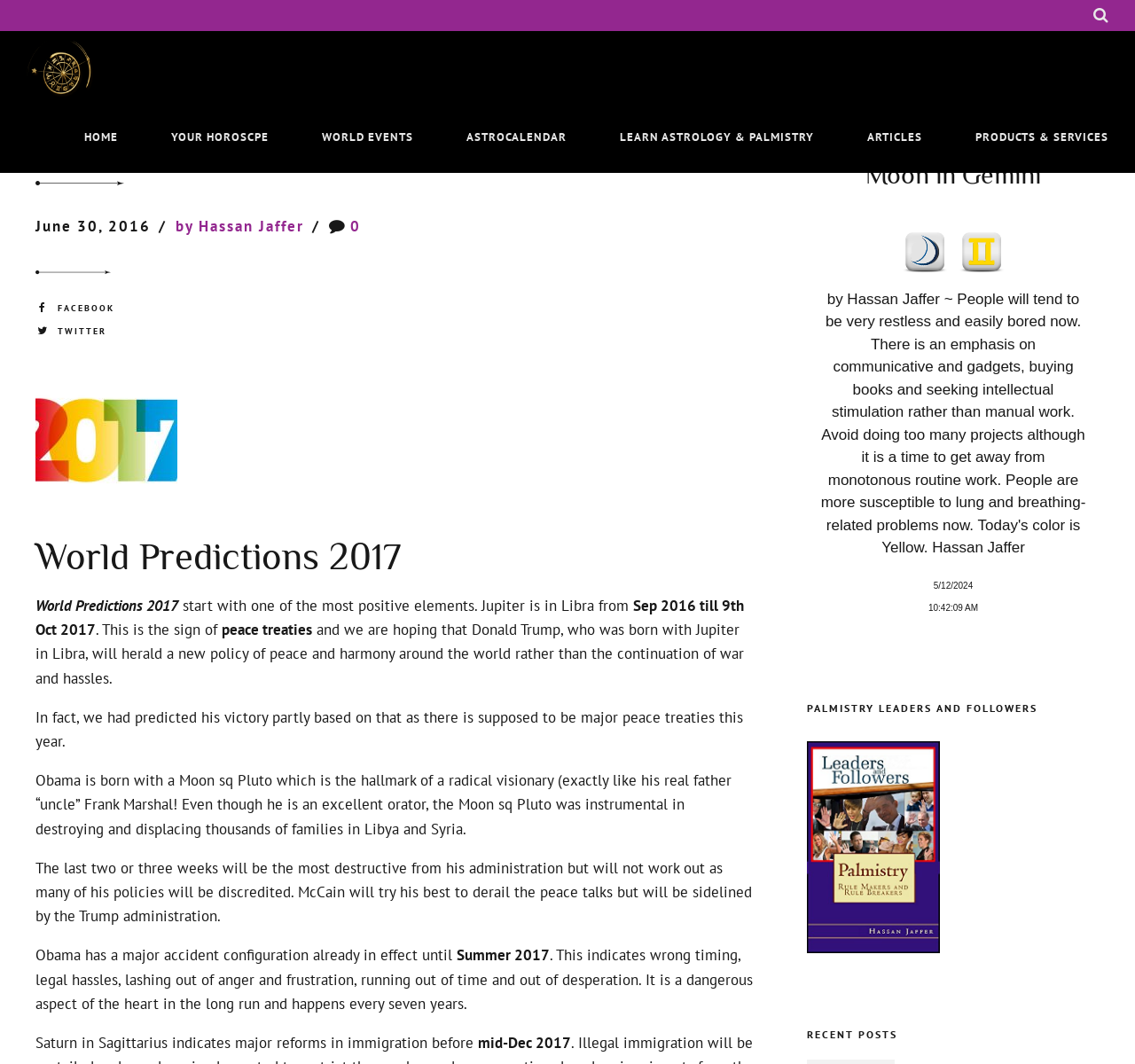Please identify the bounding box coordinates of the element that needs to be clicked to perform the following instruction: "Learn about the astrology of earthquakes".

[0.455, 0.364, 0.627, 0.407]